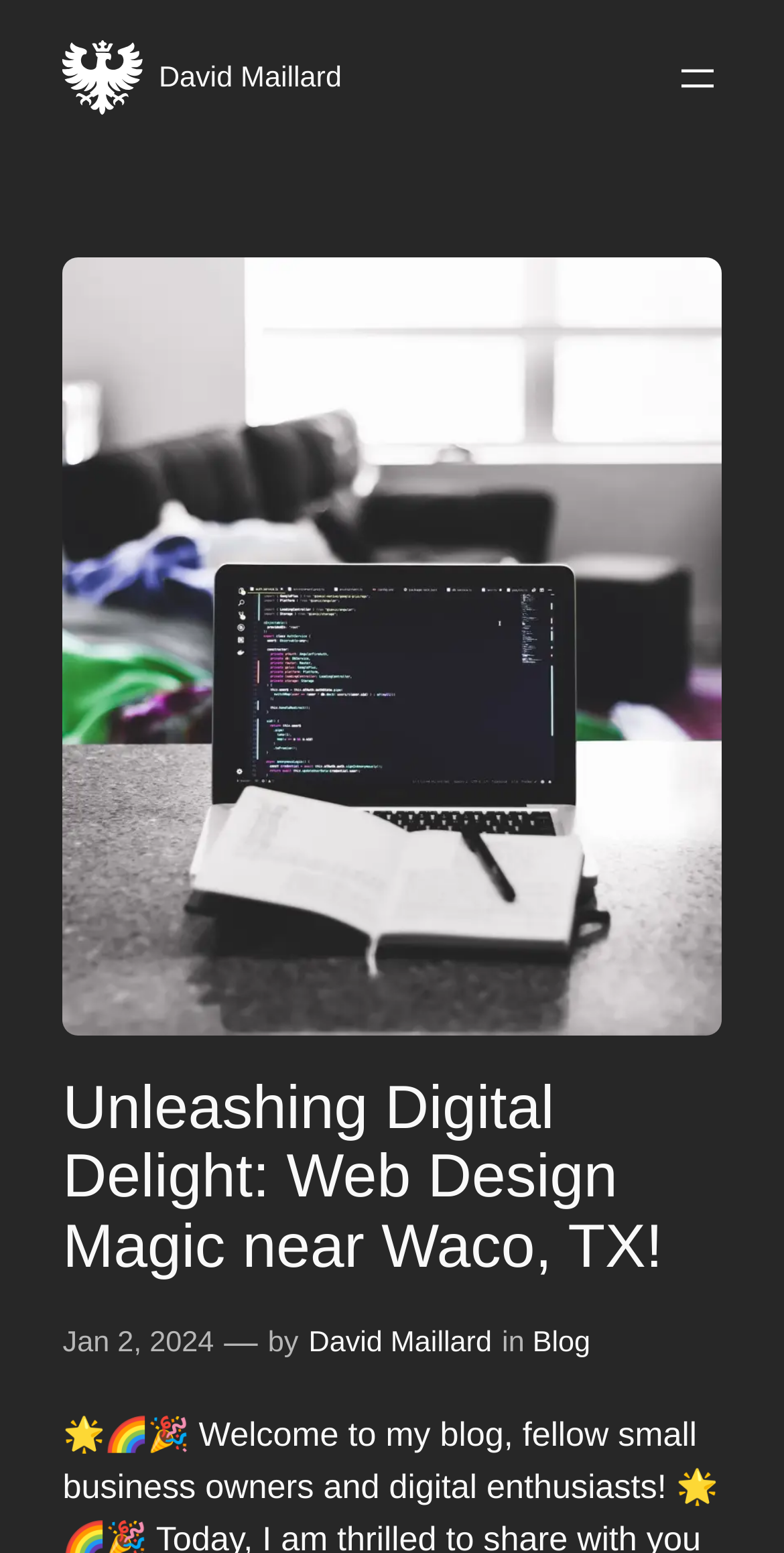Describe the webpage meticulously, covering all significant aspects.

The webpage is about David Maillard, a web designer, and his work in Waco, Texas. At the top left corner, there is a link to David Maillard's profile, accompanied by a small image of him. Next to it, there is another link to his profile. 

On the top right corner, there is a navigation menu button labeled "Open menu". Below the navigation menu, there is a large figure that spans across the page, taking up most of the vertical space. 

The main heading, "Unleashing Digital Delight: Web Design Magic near Waco, TX!", is located below the figure, near the top center of the page. 

Towards the bottom of the page, there is a section with a timestamp, "Jan 2, 2024", followed by a dash, the word "by", and a link to David Maillard's profile. Next to it, there is a link to the "Blog" section.